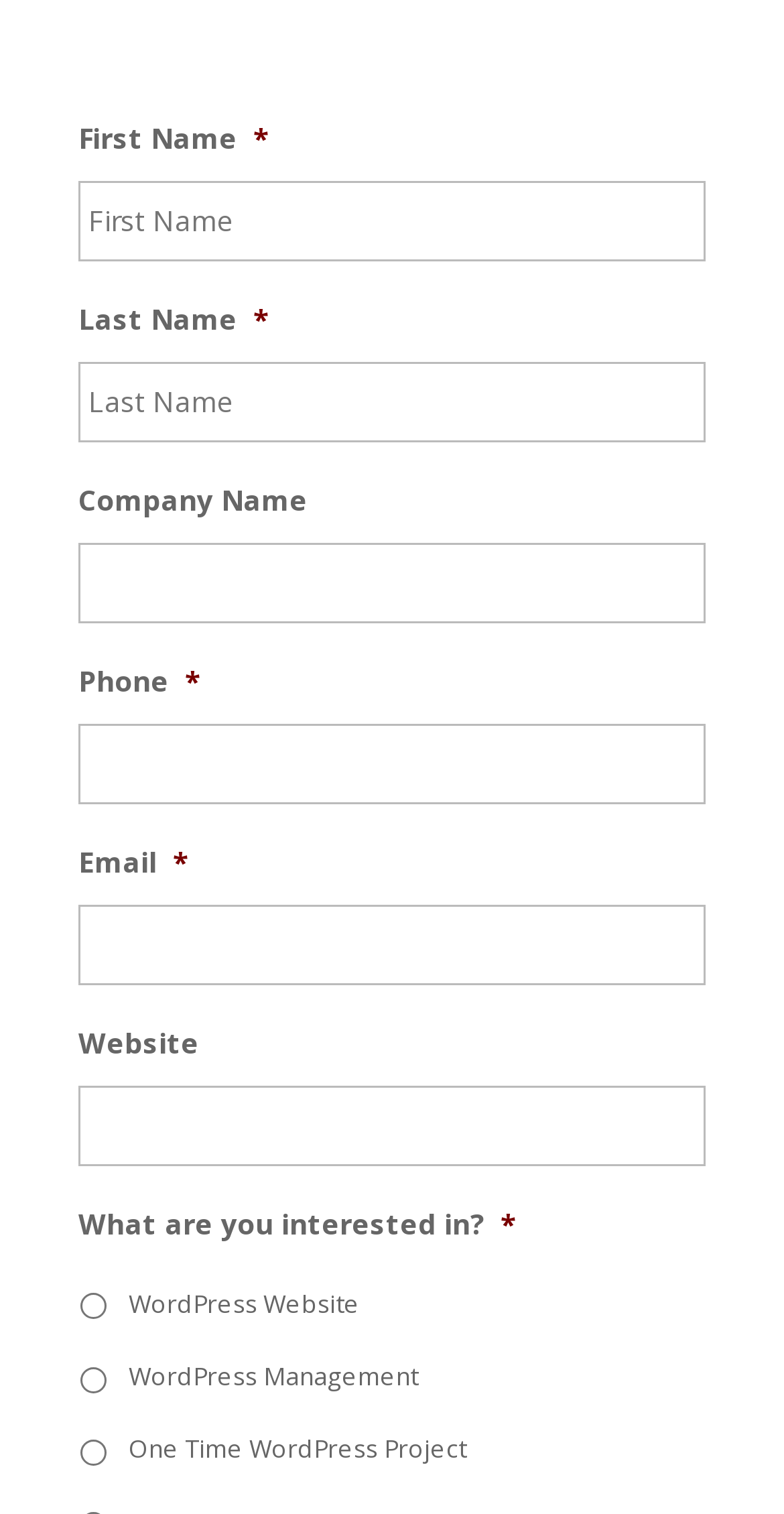Highlight the bounding box coordinates of the element you need to click to perform the following instruction: "Search for something."

None